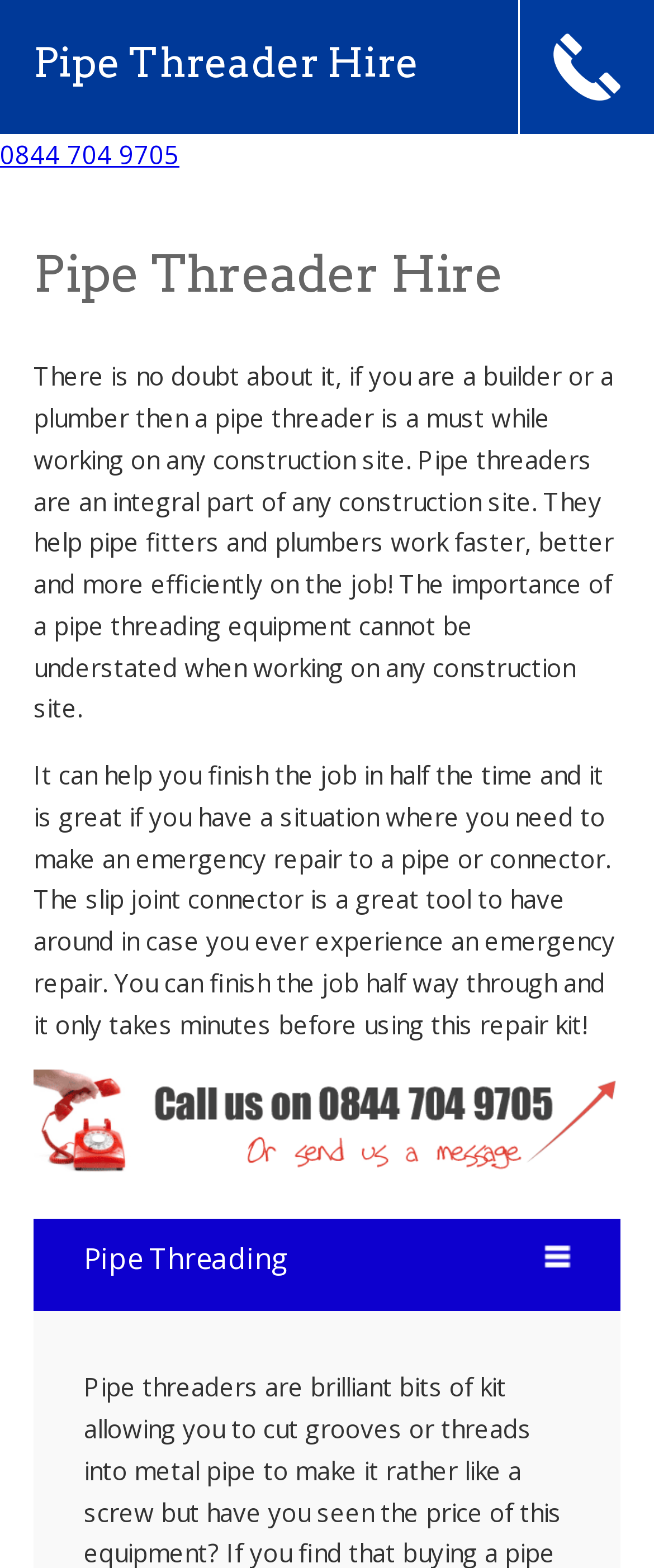What is the purpose of a pipe threader?
Please answer the question with as much detail as possible using the screenshot.

According to the webpage, a pipe threader is an integral part of any construction site, and it helps pipe fitters and plumbers work faster, better, and more efficiently on the job.